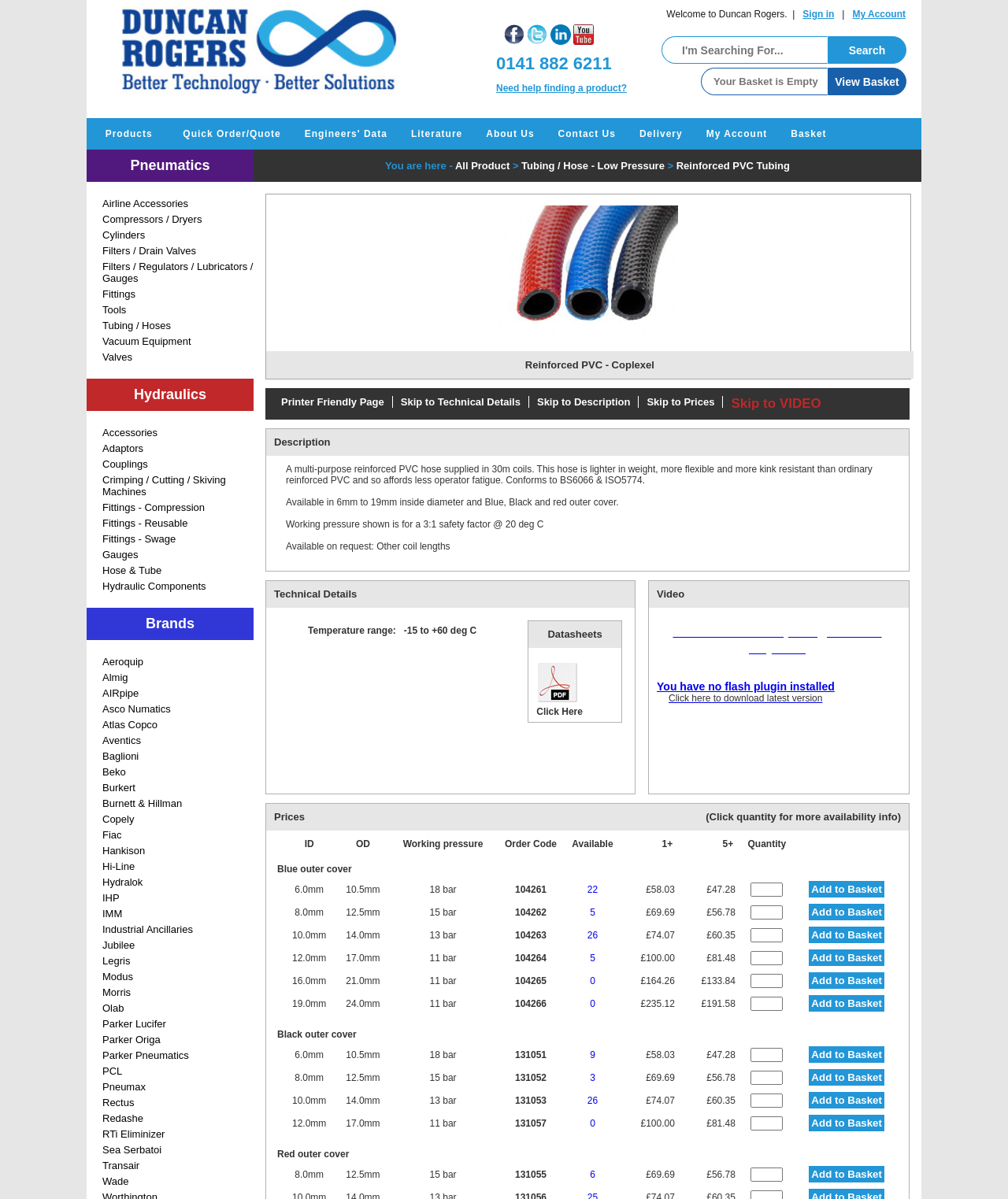How many social media links are there on the webpage?
Please ensure your answer is as detailed and informative as possible.

I counted the number of social media links by looking at the links with images of 'facebook', 'twitter', 'linkedin', and 'you tube' located at the coordinates [0.5, 0.03, 0.52, 0.039], [0.523, 0.03, 0.543, 0.039], [0.546, 0.03, 0.566, 0.039], and [0.569, 0.03, 0.589, 0.039] respectively.